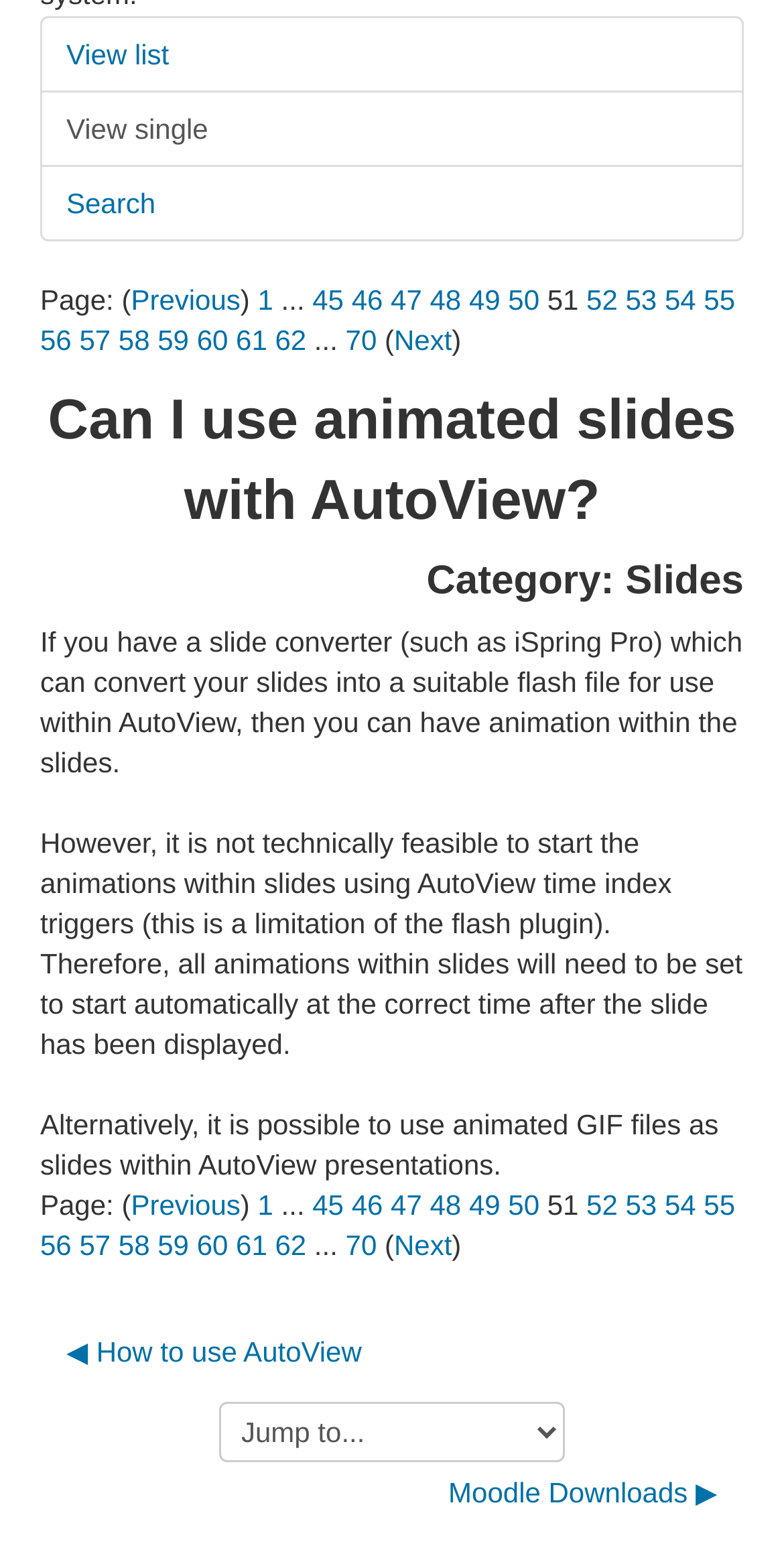Using the provided element description: "trüe management", determine the bounding box coordinates of the corresponding UI element in the screenshot.

None